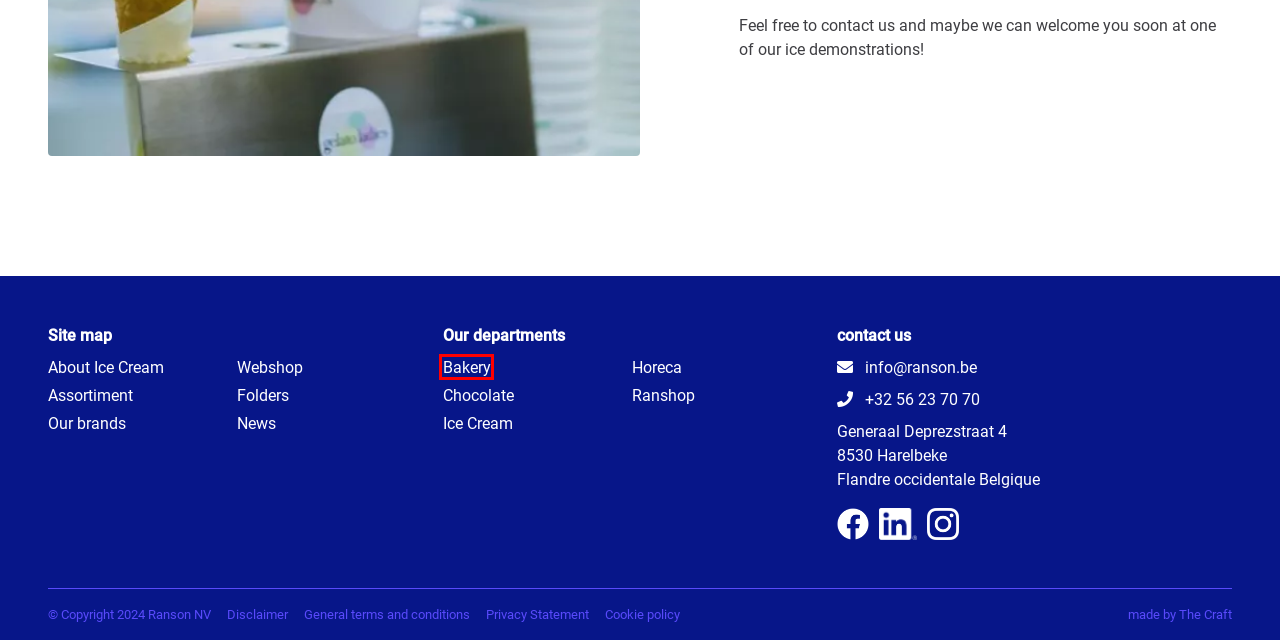You are given a screenshot of a webpage with a red rectangle bounding box. Choose the best webpage description that matches the new webpage after clicking the element in the bounding box. Here are the candidates:
A. Ranson NV | Chocolate
B. Ranson NV | Disclaimer
C. The Craft Kennismaking - The Craft
D. Ranson NV | Ranshop
E. Ranson NV | Privacy Statement
F. Ranson NV | Bakery
G. Ranson NV | General terms and conditions
H. Ranson NV | Cookie policy

F